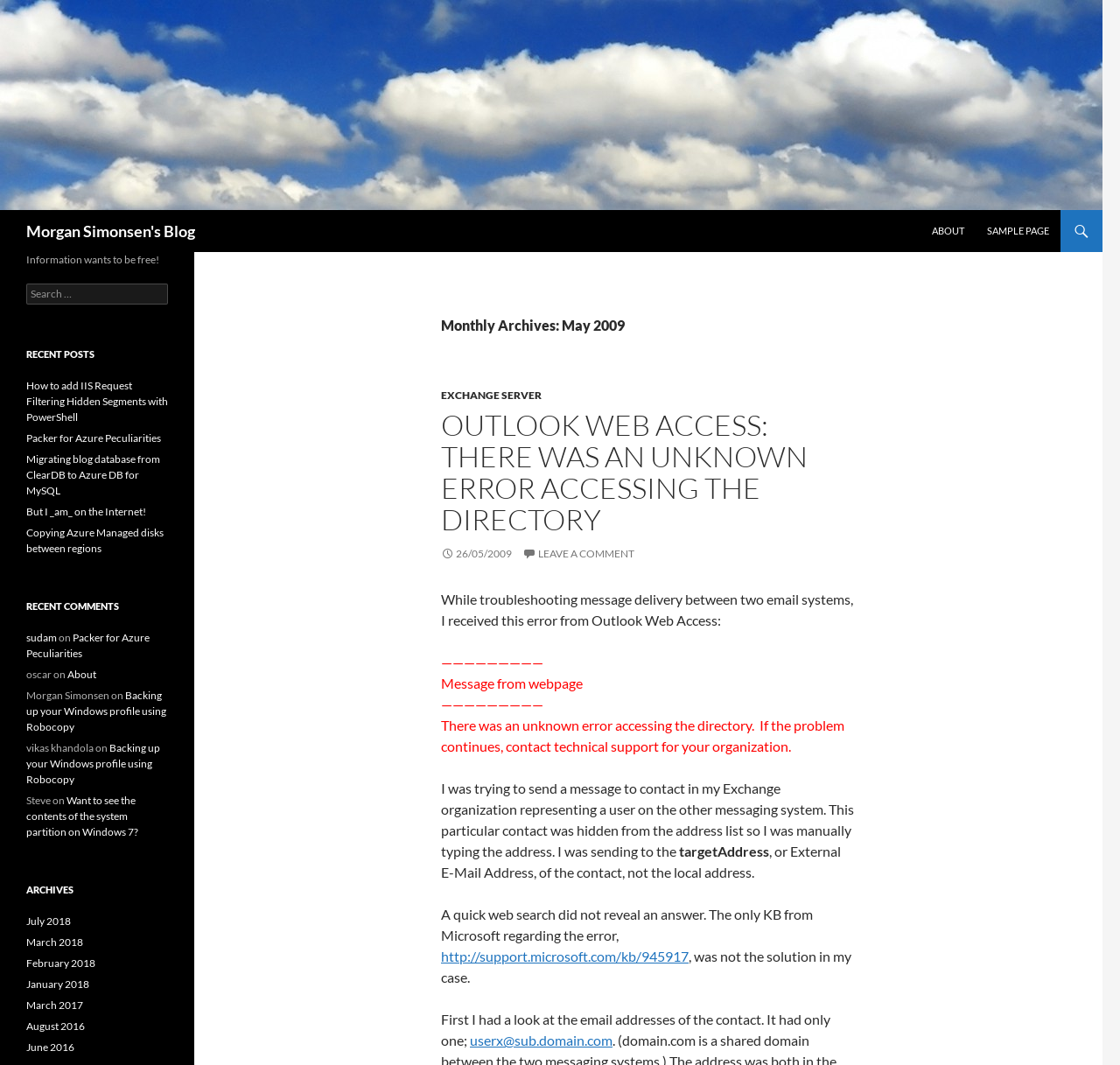Provide a comprehensive caption for the webpage.

This webpage is a blog titled "Morgan Simonsen's Blog" with a focus on May 2009 archives. At the top, there is a header section with a logo image and a link to the blog's homepage. Below the header, there is a search bar with a "Search" link and a "SKIP TO CONTENT" link.

The main content area is divided into several sections. The first section has a heading "Monthly Archives: May 2009" and contains a blog post titled "OUTLOOK WEB ACCESS: THERE WAS AN UNKNOWN ERROR ACCESSING THE DIRECTORY". The post includes a link to the article, a timestamp, and a "LEAVE A COMMENT" link. The article discusses troubleshooting message delivery between two email systems and includes several paragraphs of text.

To the right of the blog post, there are several links to other sections of the blog, including "ABOUT", "SAMPLE PAGE", and archives for different months.

Below the blog post, there are three columns of links. The first column is titled "RECENT POSTS" and lists several recent blog posts. The second column is titled "RECENT COMMENTS" and lists comments from various users on different blog posts. The third column is titled "ARCHIVES" and lists links to archives for different months.

Throughout the webpage, there are several headings, links, and blocks of text, but no images other than the logo image at the top. The overall layout is organized and easy to navigate, with clear headings and concise text.